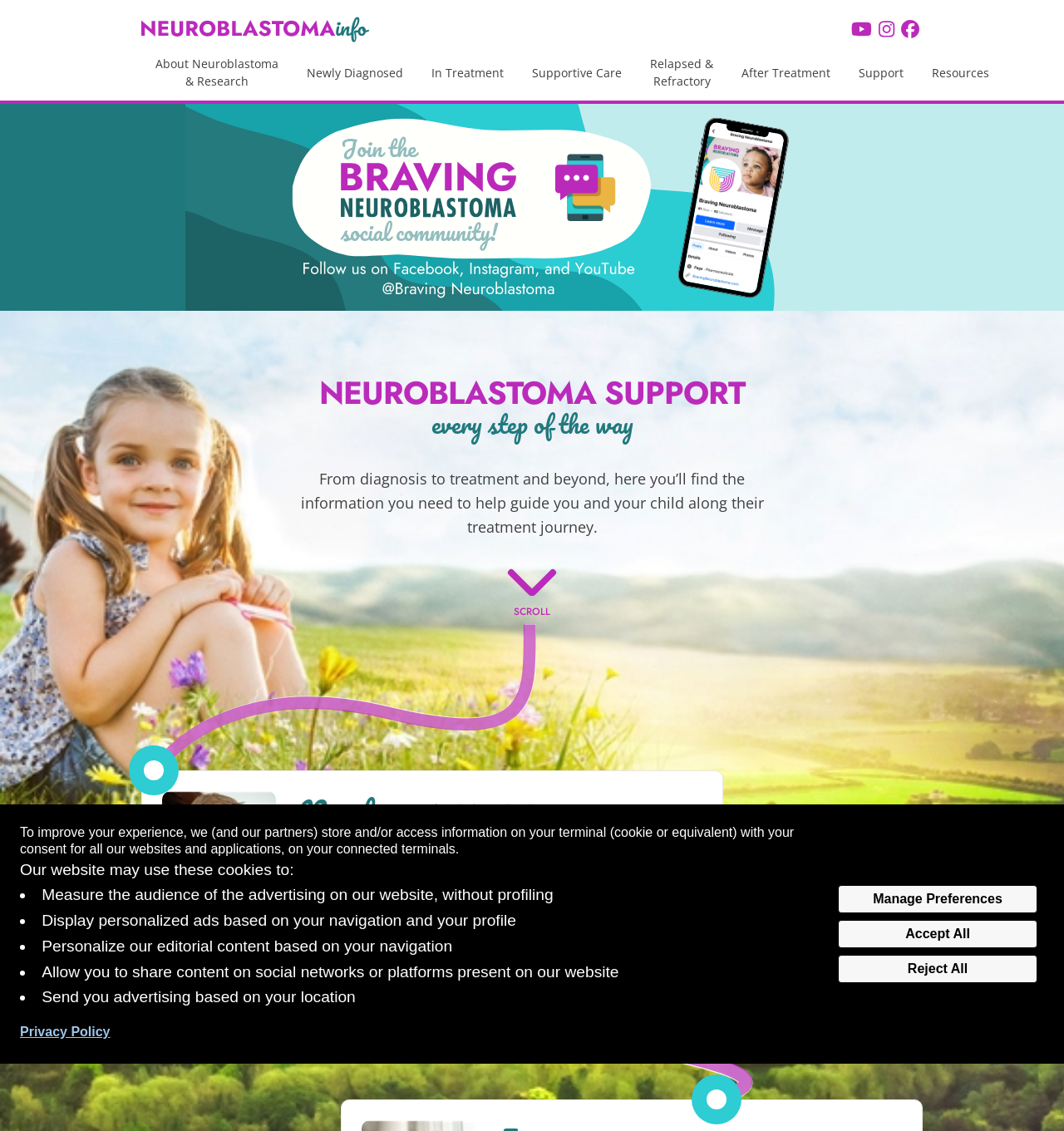What is the purpose of the website?
Please answer using one word or phrase, based on the screenshot.

Support for neuroblastoma diagnosis